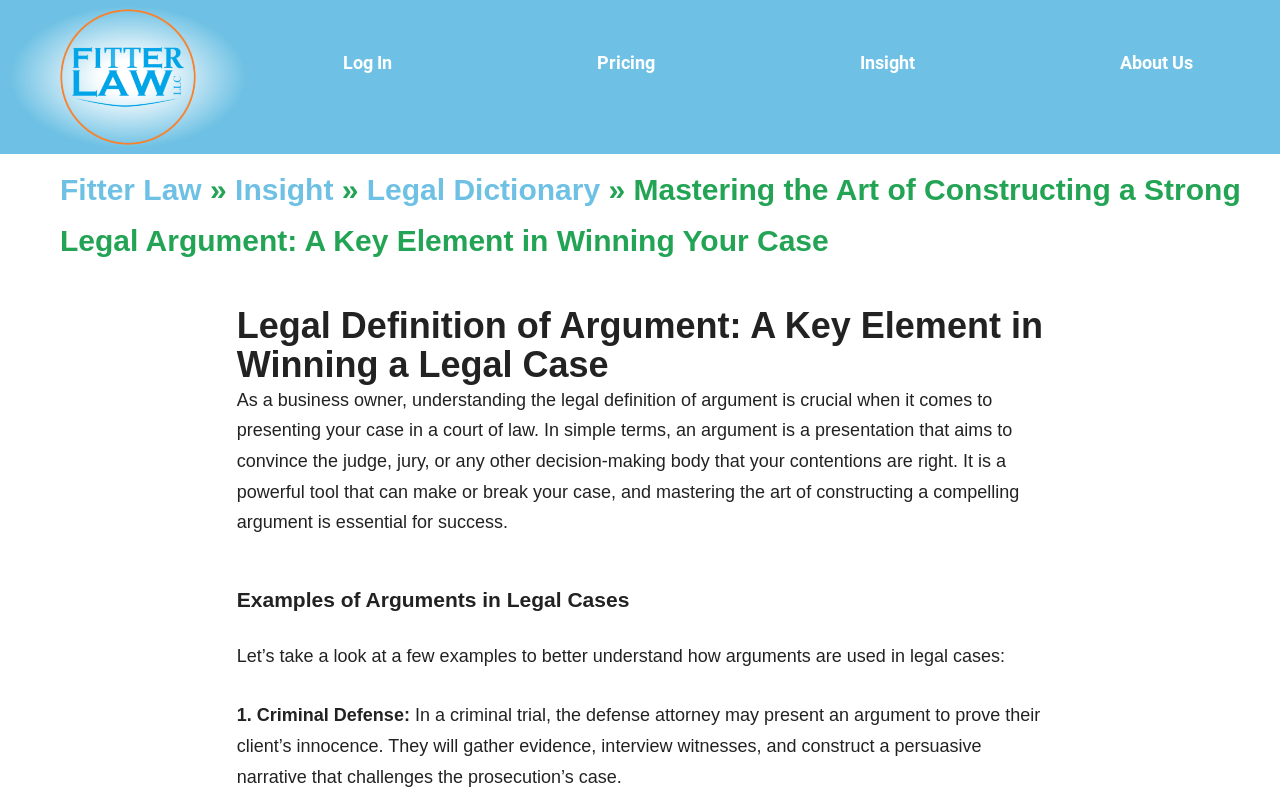Identify the bounding box coordinates of the section that should be clicked to achieve the task described: "Log In".

[0.208, 0.05, 0.367, 0.107]